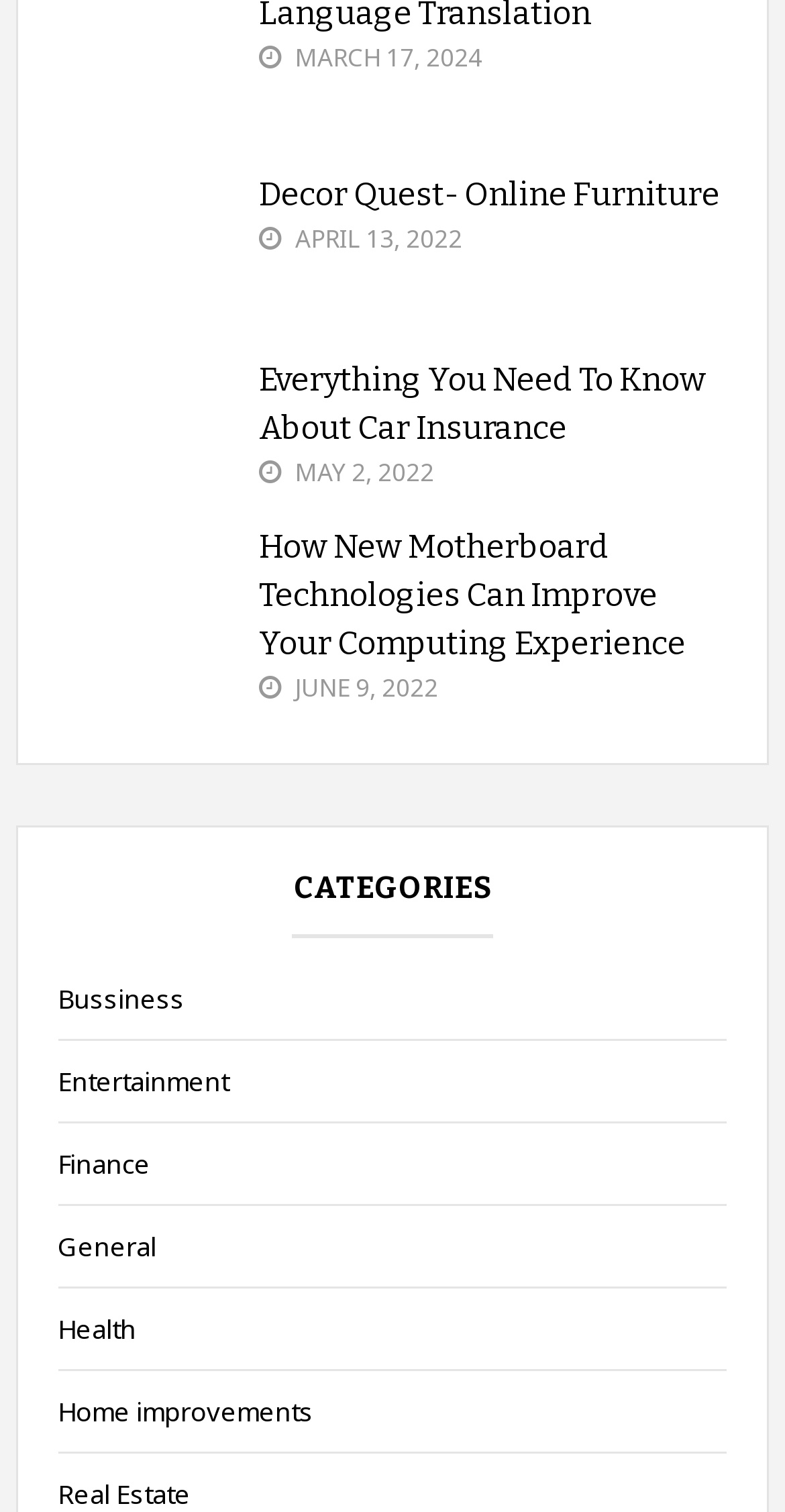Using the information in the image, give a detailed answer to the following question: What is the latest date mentioned?

I looked for the most recent date mentioned on the webpage and found it in the first 'time' element, which is 'MARCH 17, 2024'.